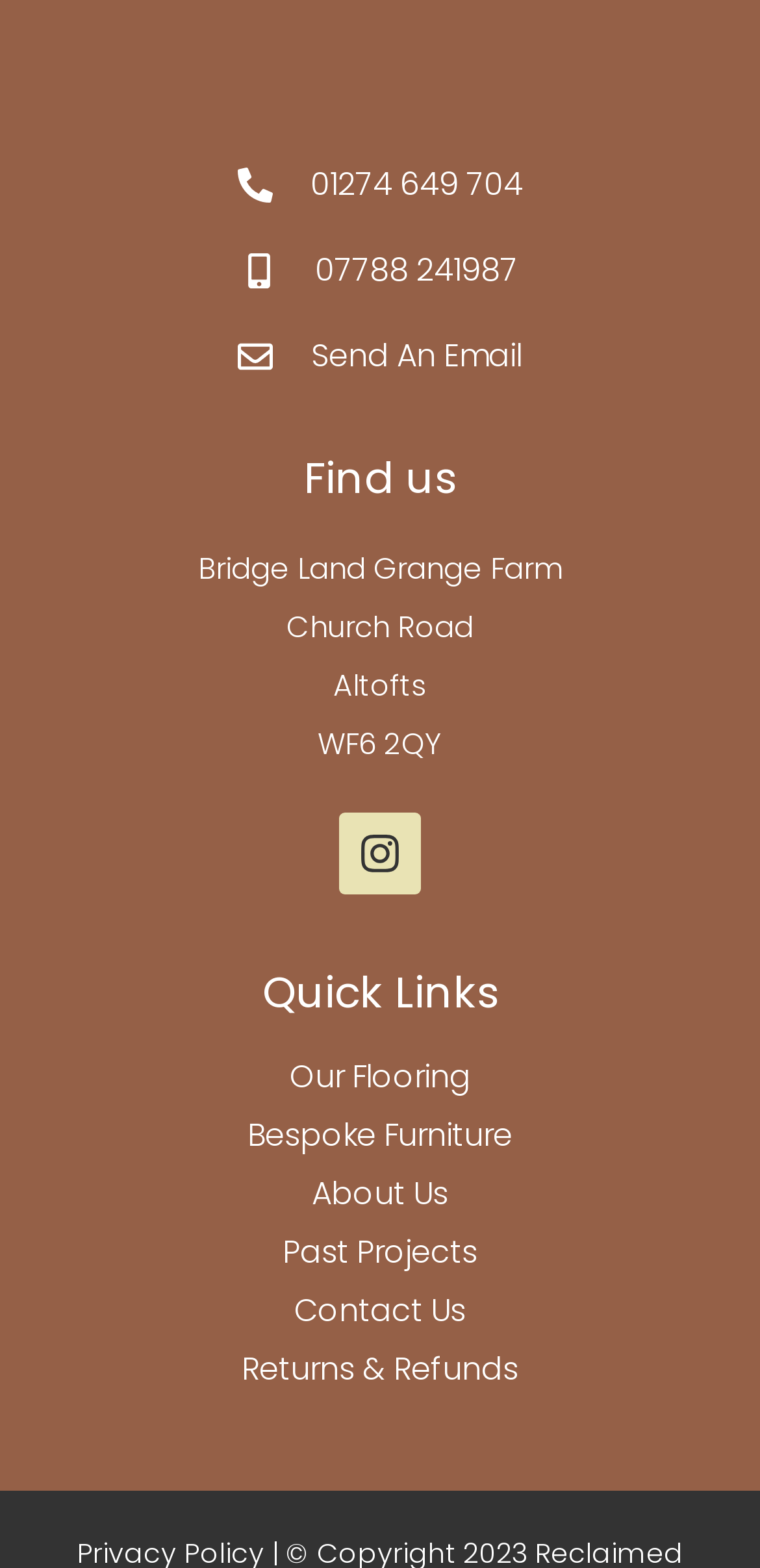Please determine the bounding box coordinates of the clickable area required to carry out the following instruction: "Contact Us". The coordinates must be four float numbers between 0 and 1, represented as [left, top, right, bottom].

[0.05, 0.821, 0.95, 0.851]